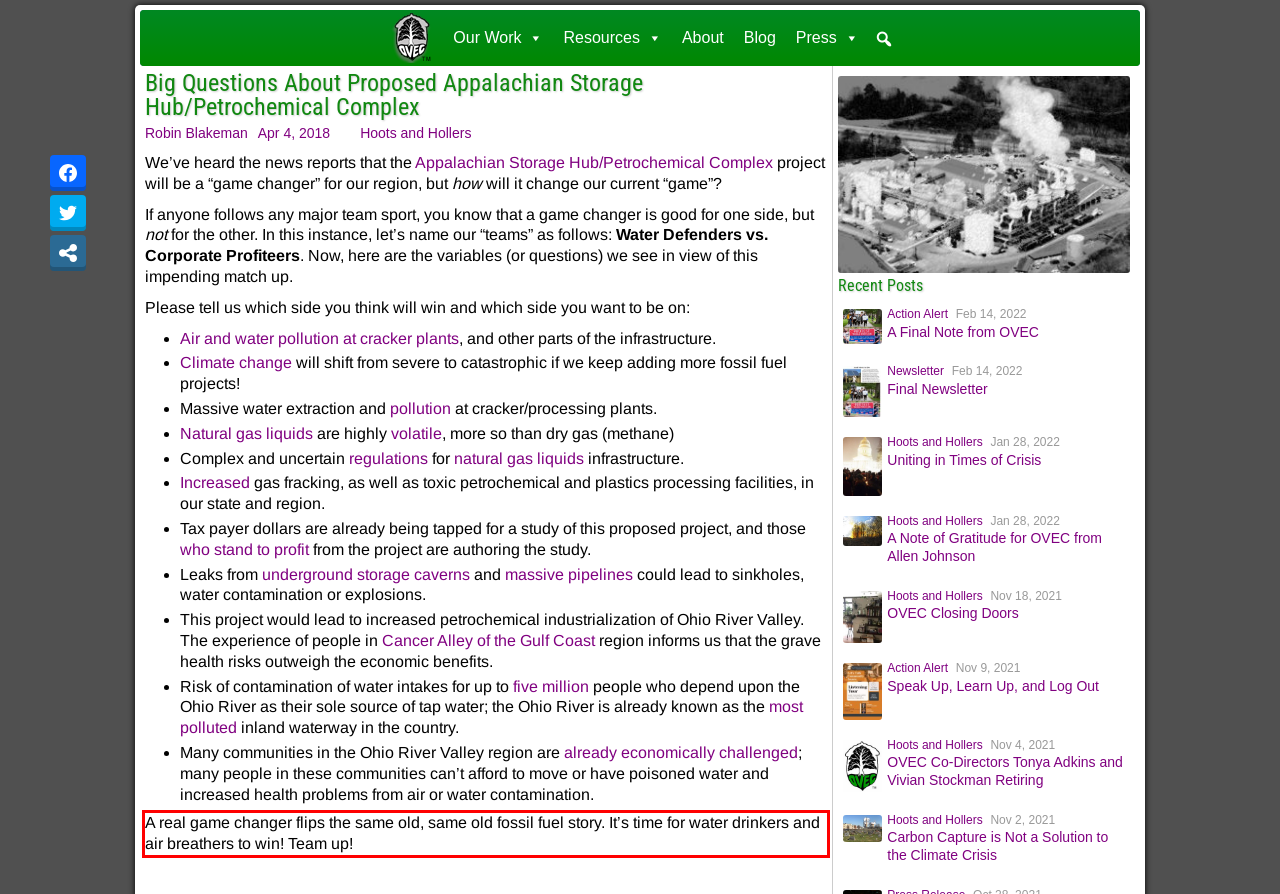Examine the screenshot of the webpage, locate the red bounding box, and perform OCR to extract the text contained within it.

A real game changer flips the same old, same old fossil fuel story. It’s time for water drinkers and air breathers to win! Team up!